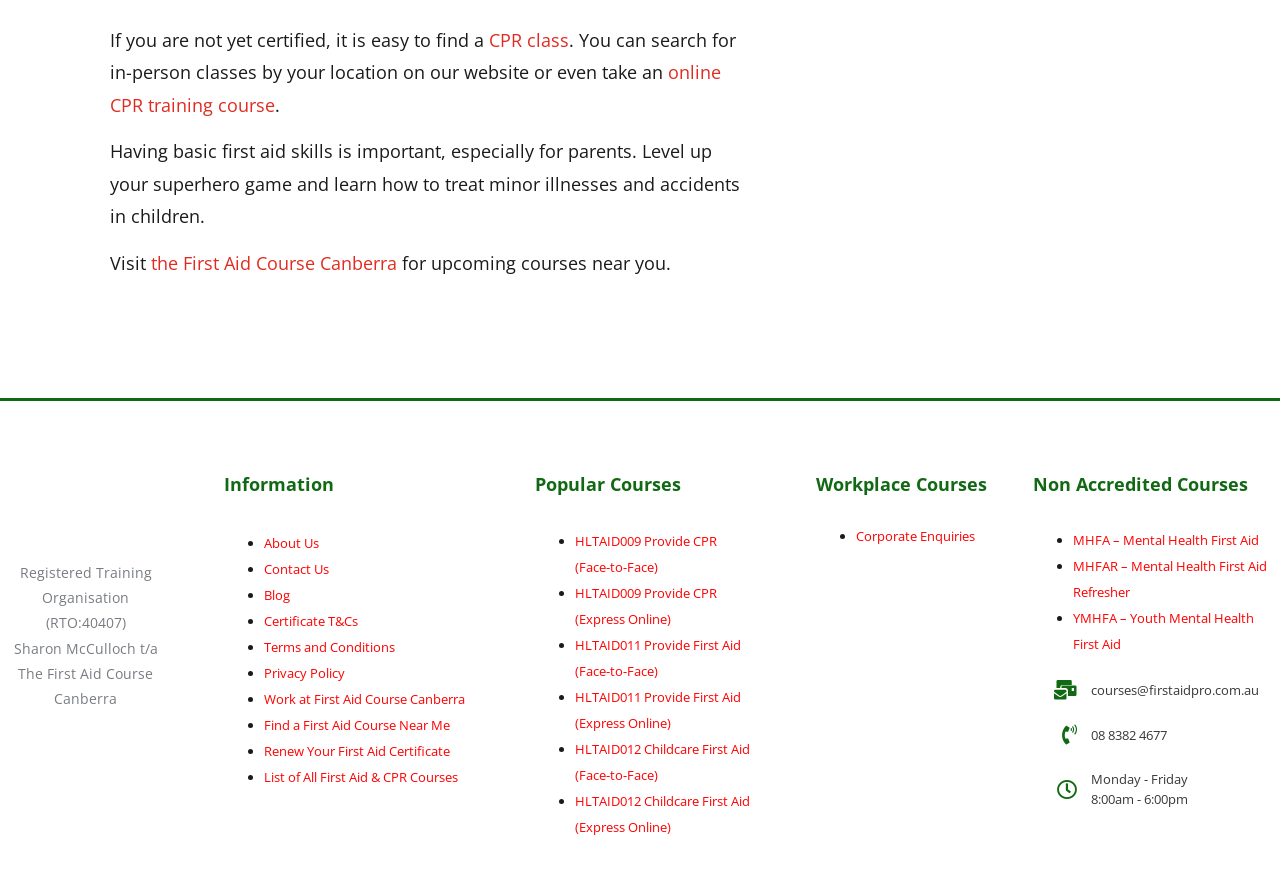What are the business hours of the organization?
Based on the image, answer the question with as much detail as possible.

The business hours are mentioned in the static text 'Monday - Friday' and '8:00am - 6:00pm' at the bottom of the webpage.